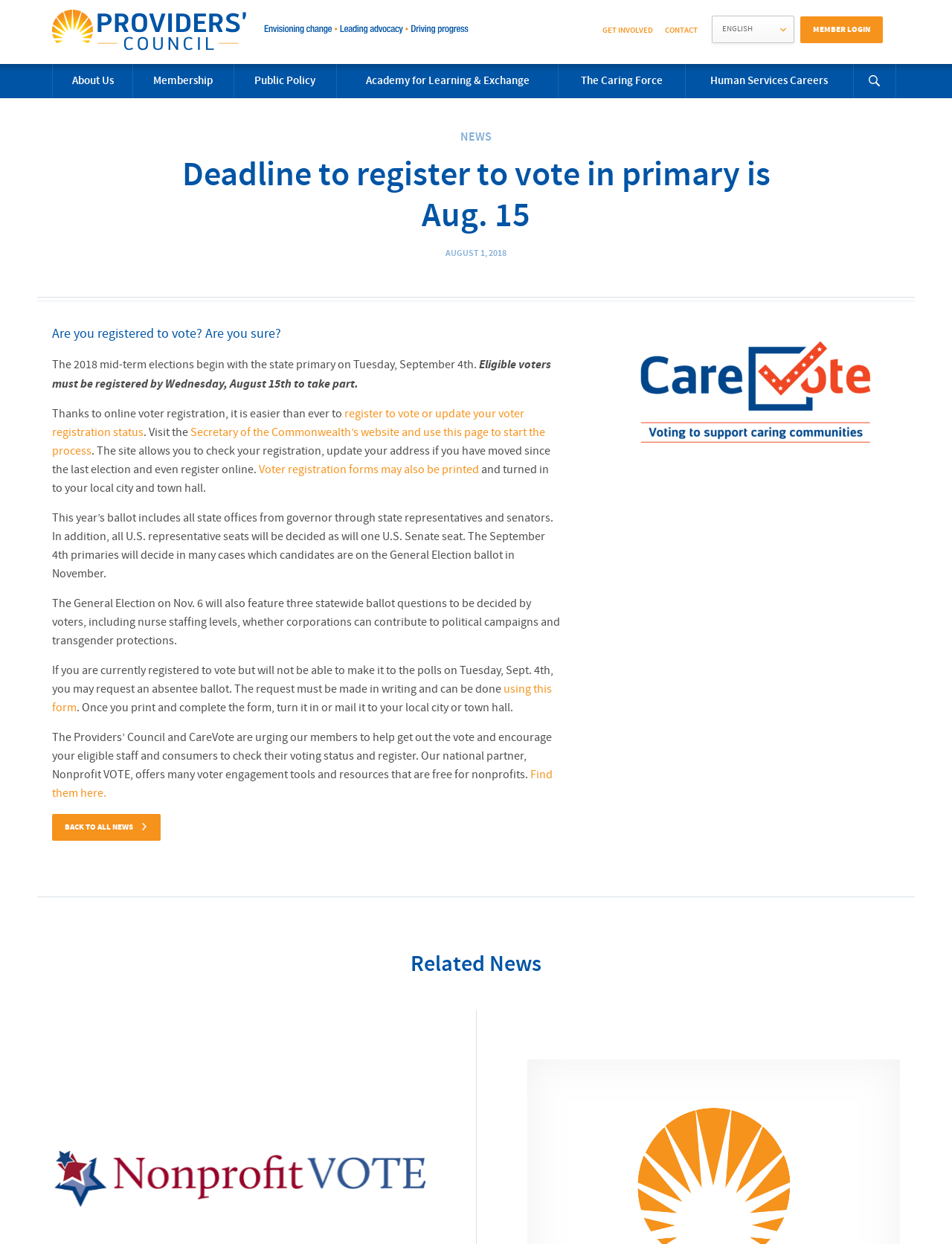Find the bounding box coordinates for the area you need to click to carry out the instruction: "Select a language from the dropdown menu". The coordinates should be four float numbers between 0 and 1, indicated as [left, top, right, bottom].

[0.748, 0.013, 0.834, 0.035]